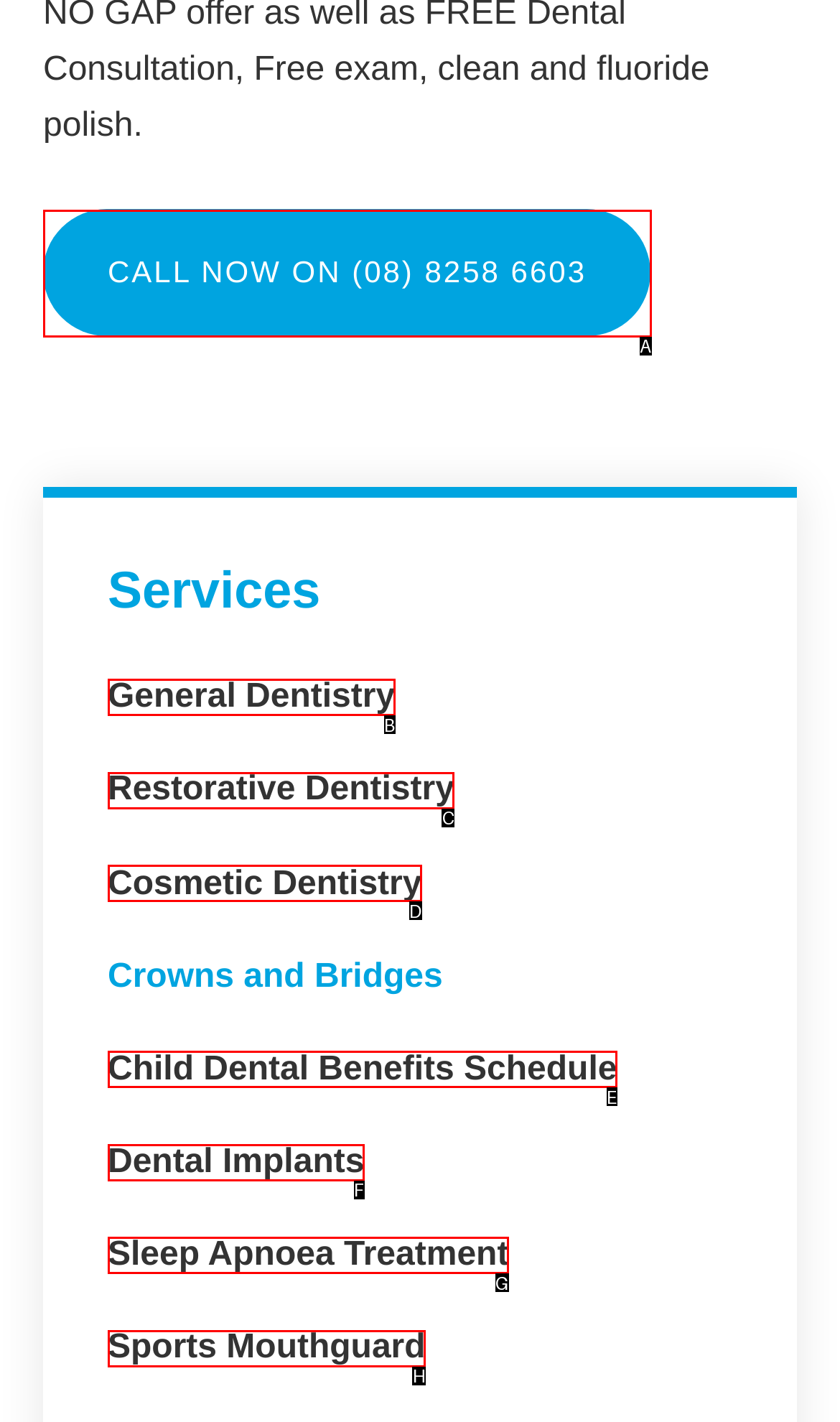Using the description: Dental Implants
Identify the letter of the corresponding UI element from the choices available.

F